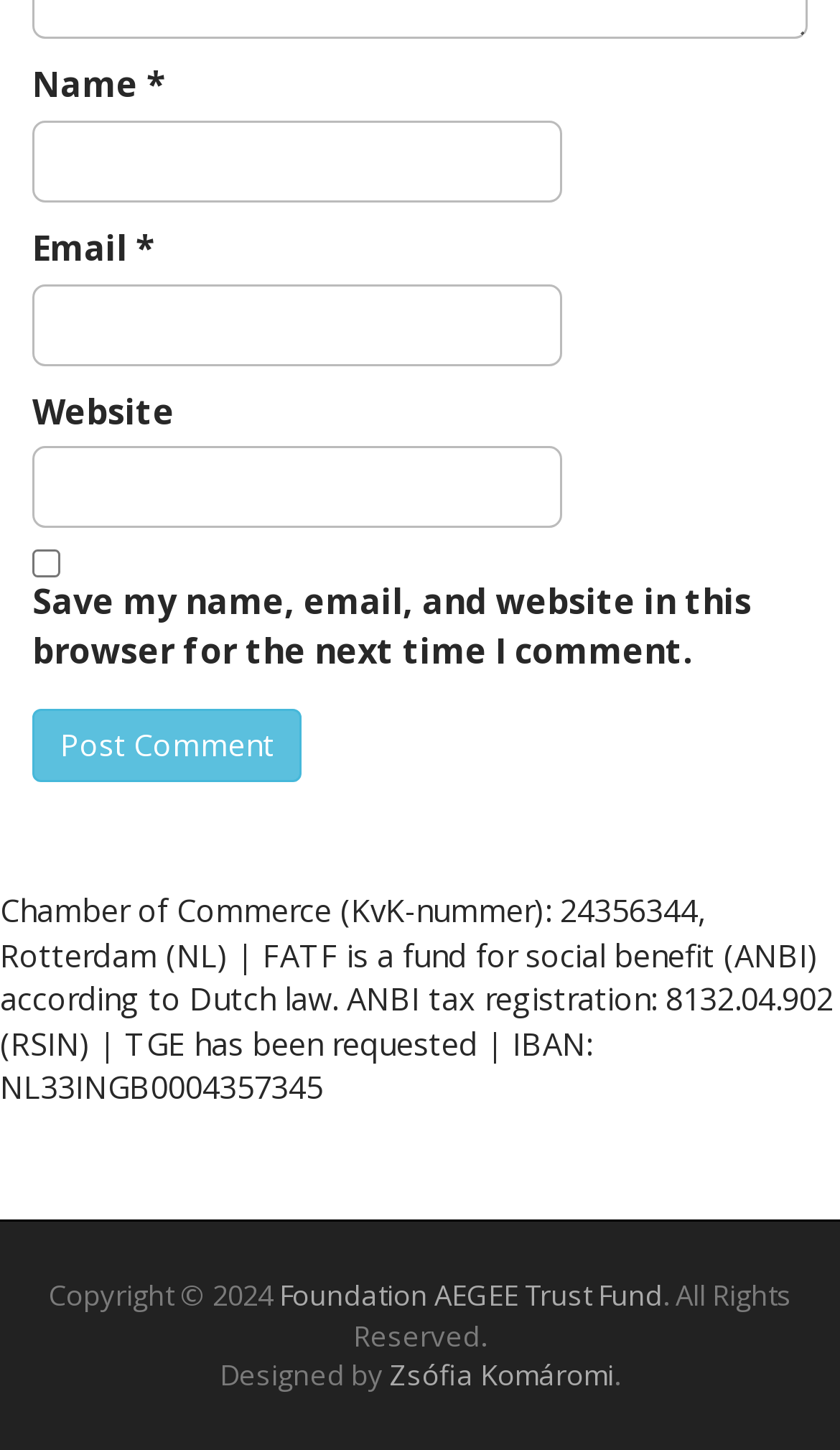What is the button at the bottom of the form for?
Please provide a comprehensive answer based on the contents of the image.

The button is located at the bottom of the form, below the 'Website' textbox and the checkbox, and has the label 'Post Comment'. This suggests that its purpose is to submit the user's comment.